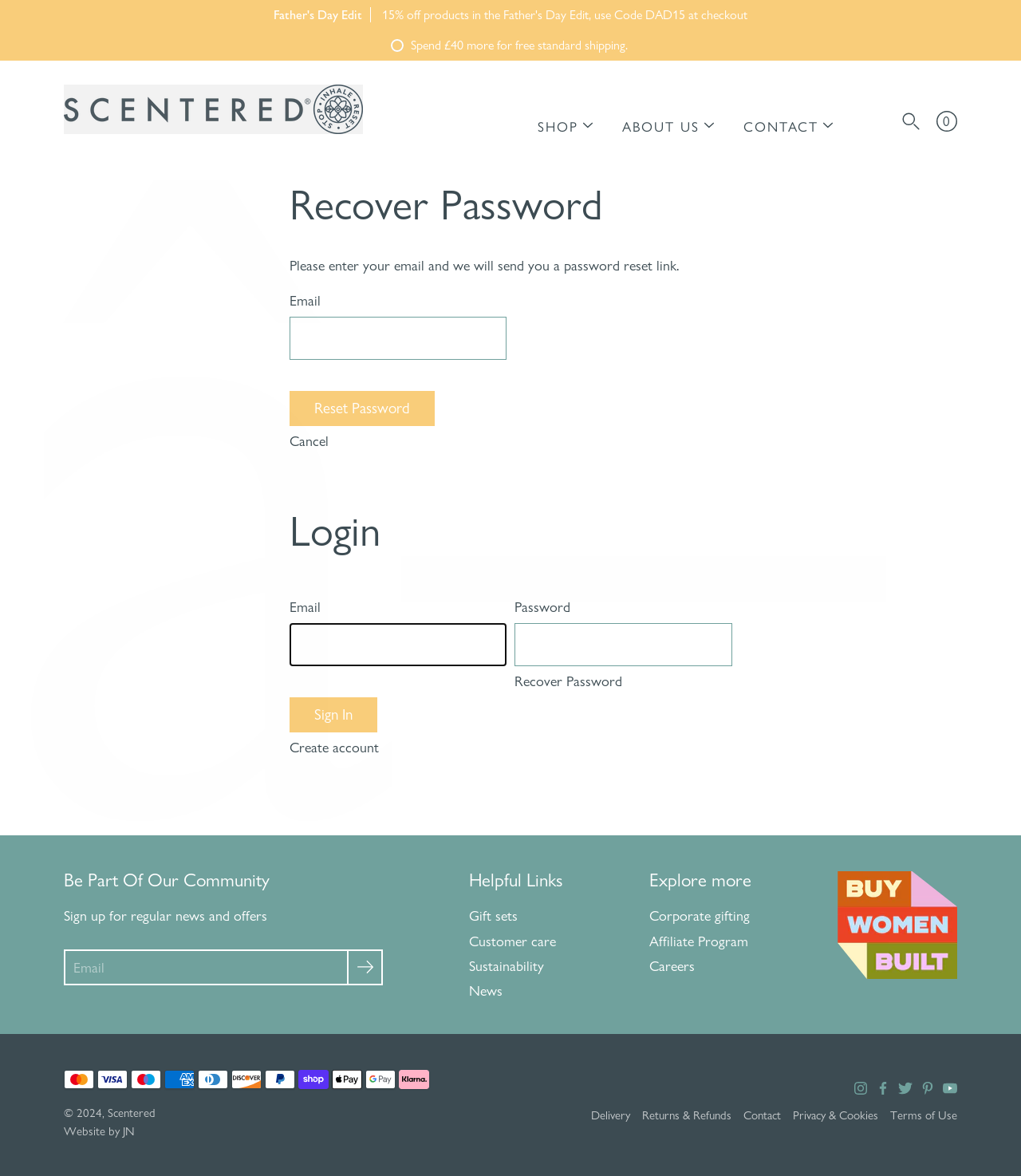What is the purpose of the 'Reset Password' button?
Please provide a single word or phrase answer based on the image.

To reset password